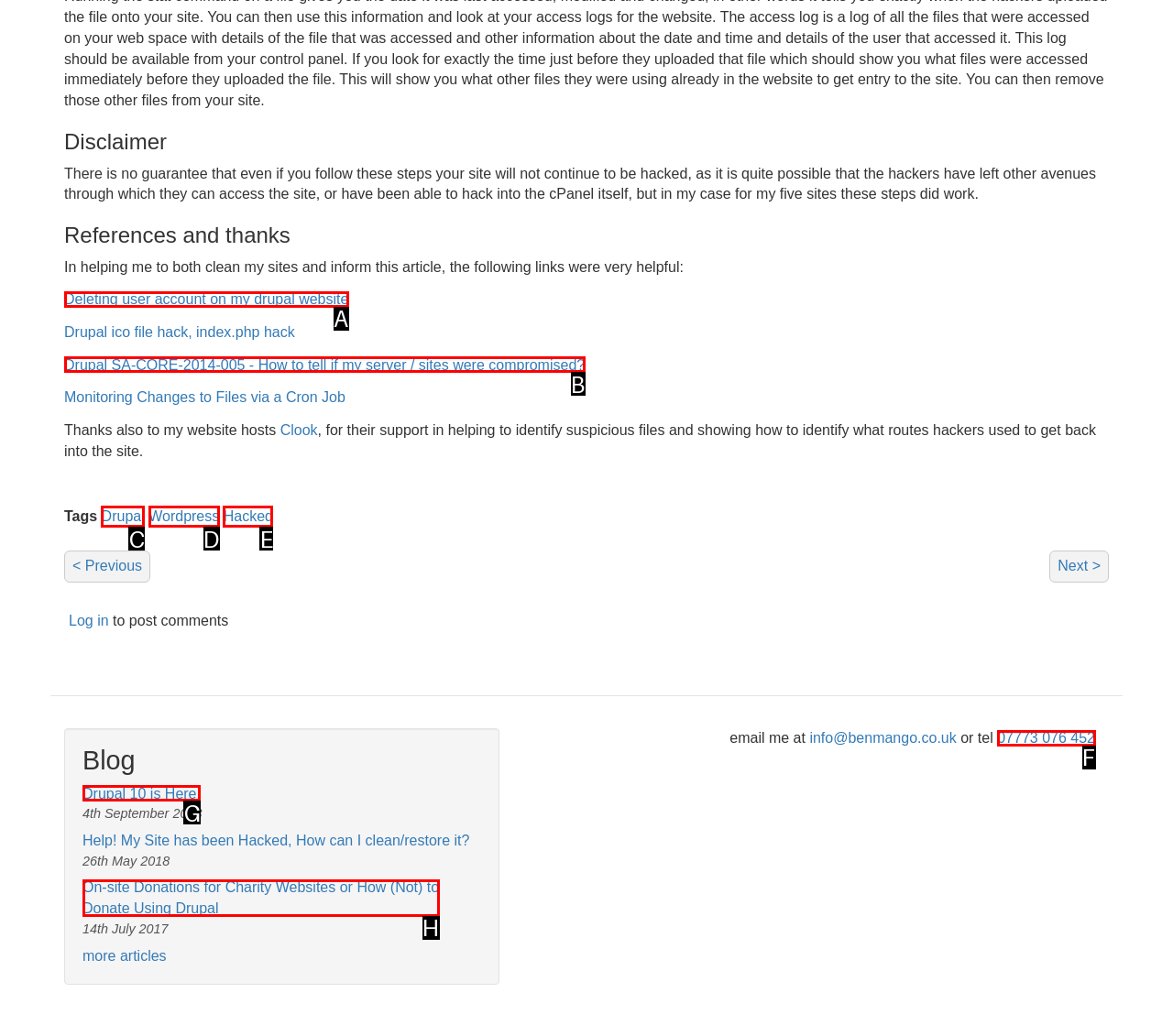Identify the option that corresponds to the description: NoSQL Data Stores 
Provide the letter of the matching option from the available choices directly.

None